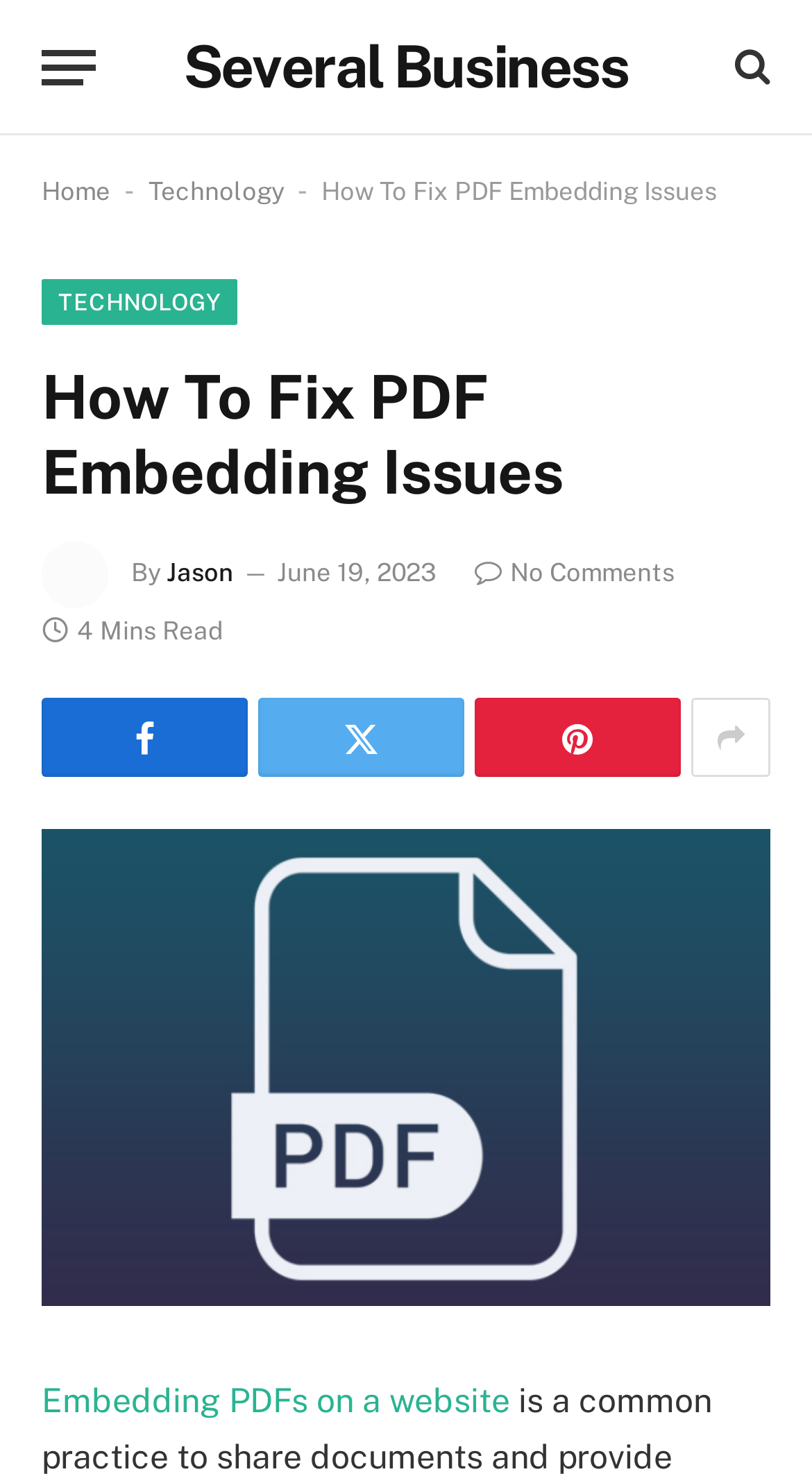How many comments does the article have? Please answer the question using a single word or phrase based on the image.

No Comments